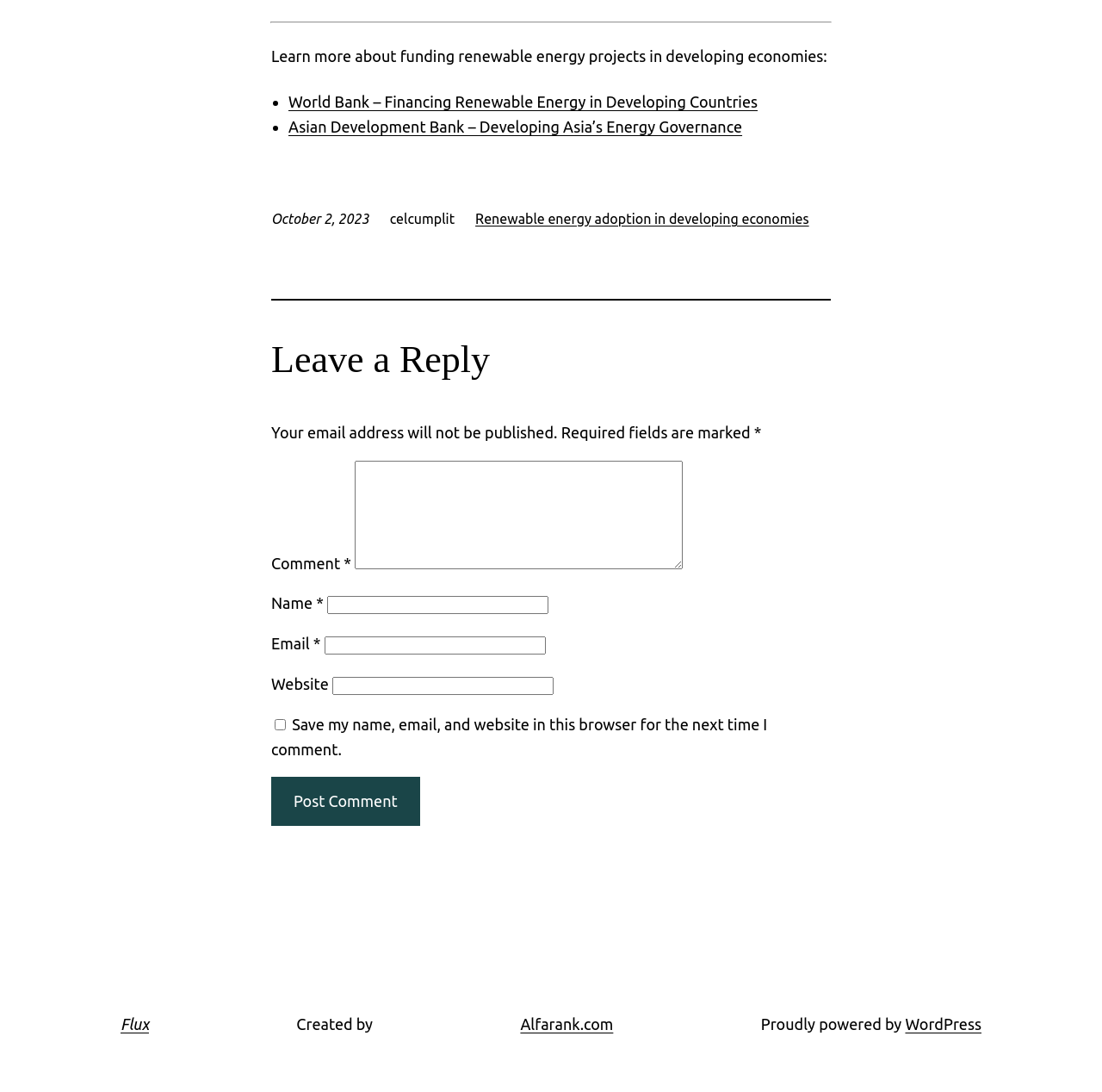What is the purpose of the form at the bottom of the webpage?
Observe the image and answer the question with a one-word or short phrase response.

To leave a comment